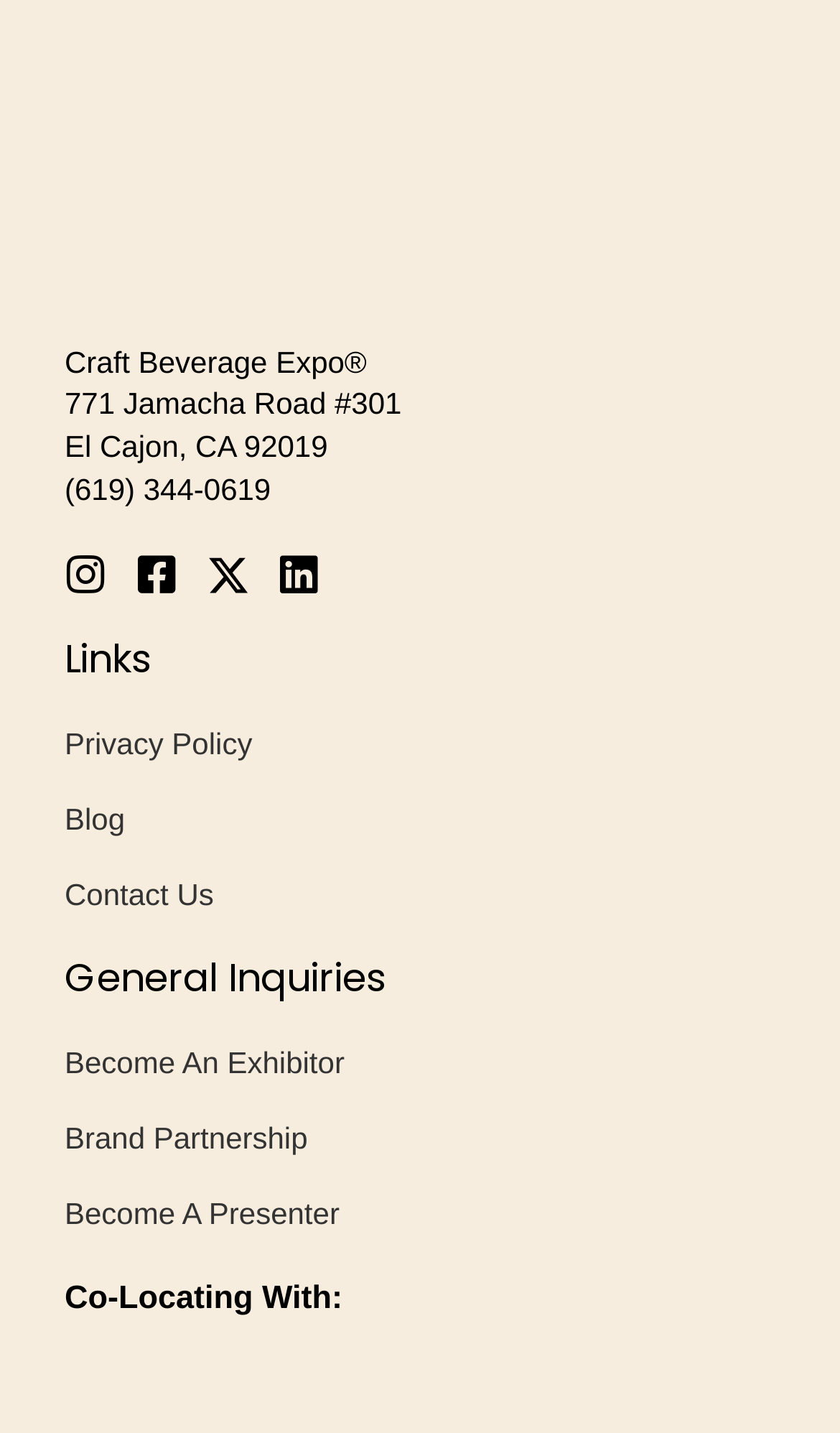What is the co-locating event?
Look at the image and construct a detailed response to the question.

The webpage mentions 'Co-Locating With:' but does not specify the event, leaving it blank.